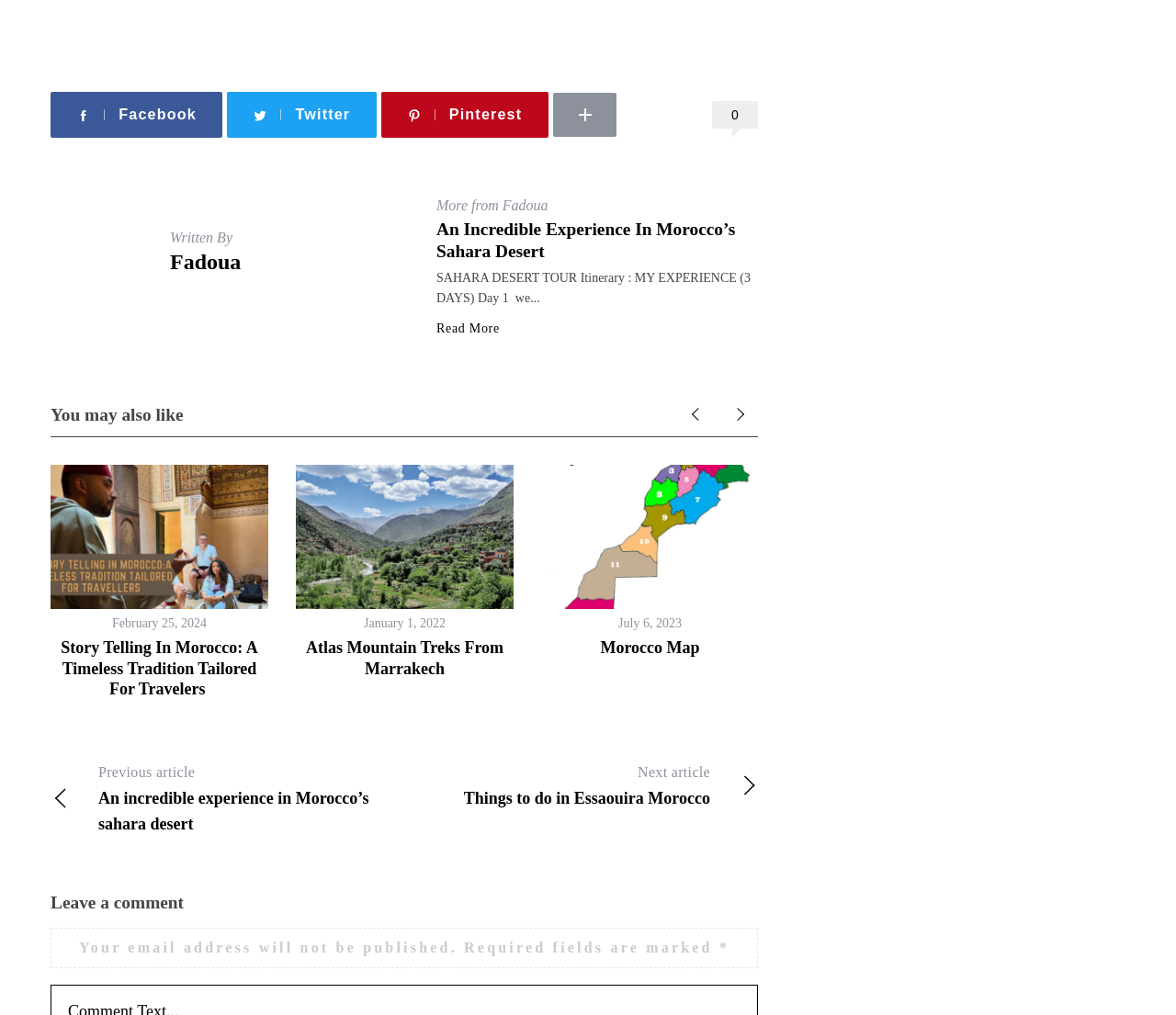Please specify the bounding box coordinates in the format (top-left x, top-left y, bottom-right x, bottom-right y), with values ranging from 0 to 1. Identify the bounding box for the UI component described as follows: 0

[0.605, 0.099, 0.645, 0.127]